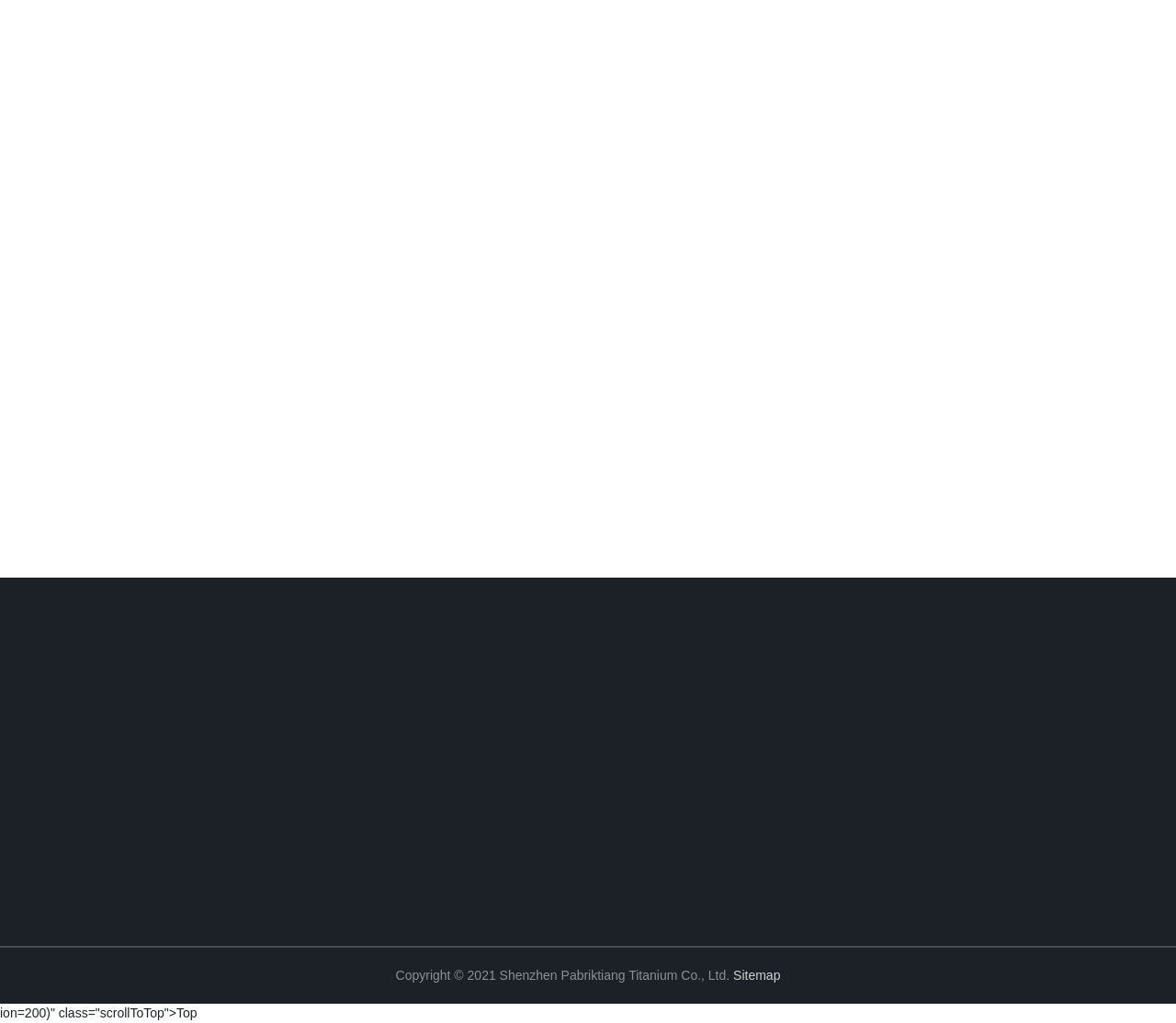Provide the bounding box coordinates of the area you need to click to execute the following instruction: "Learn more about Attention Required! | Cloudflare".

[0.687, 0.435, 0.803, 0.464]